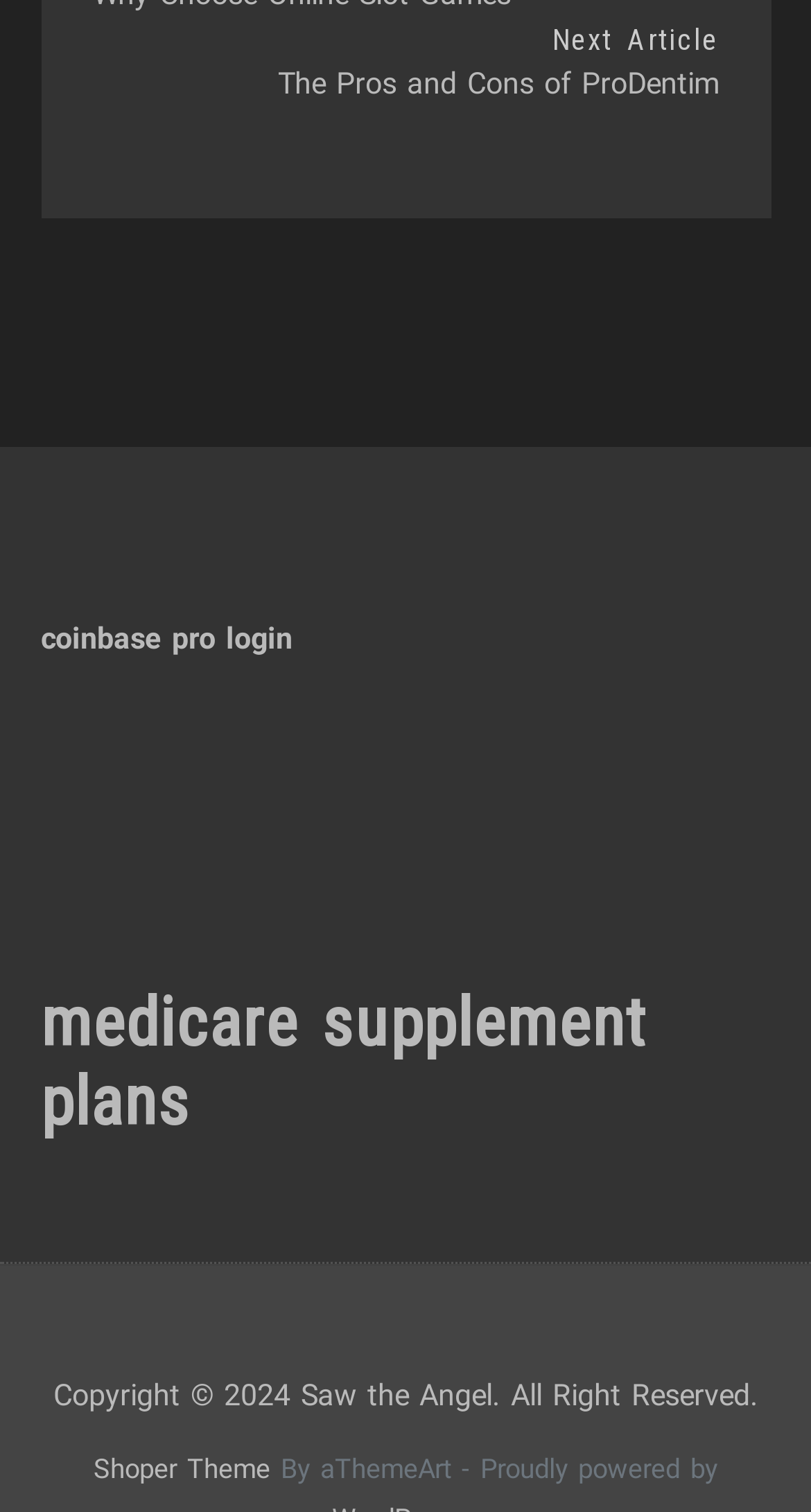What is the name of the theme used by the website?
Please ensure your answer to the question is detailed and covers all necessary aspects.

I found a link with the text 'Shoper Theme' at the bottom of the webpage, which indicates that the website uses the Shoper Theme.